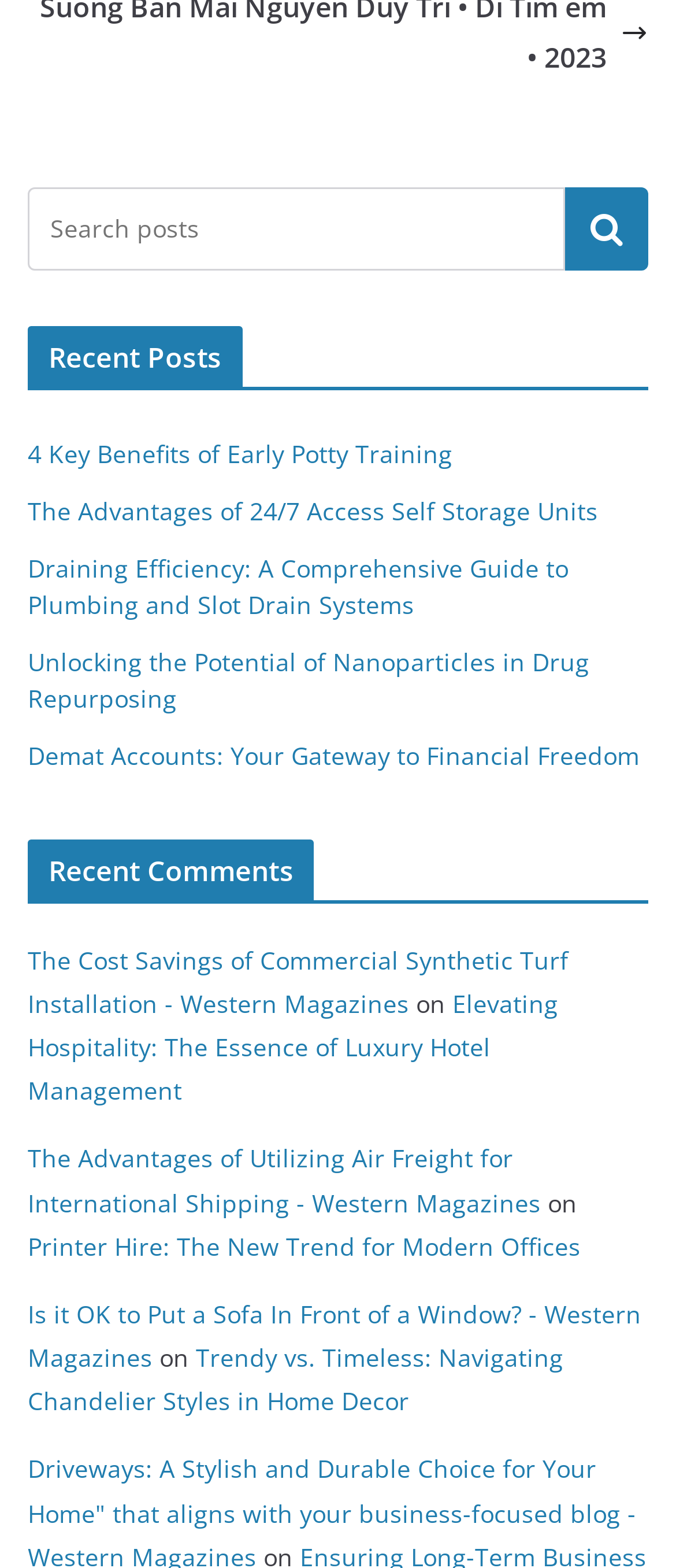What is the topic of the article 'Demat Accounts: Your Gateway to Financial Freedom'?
Make sure to answer the question with a detailed and comprehensive explanation.

The title of the article 'Demat Accounts: Your Gateway to Financial Freedom' suggests that it is related to finance, as it mentions 'Financial Freedom'.